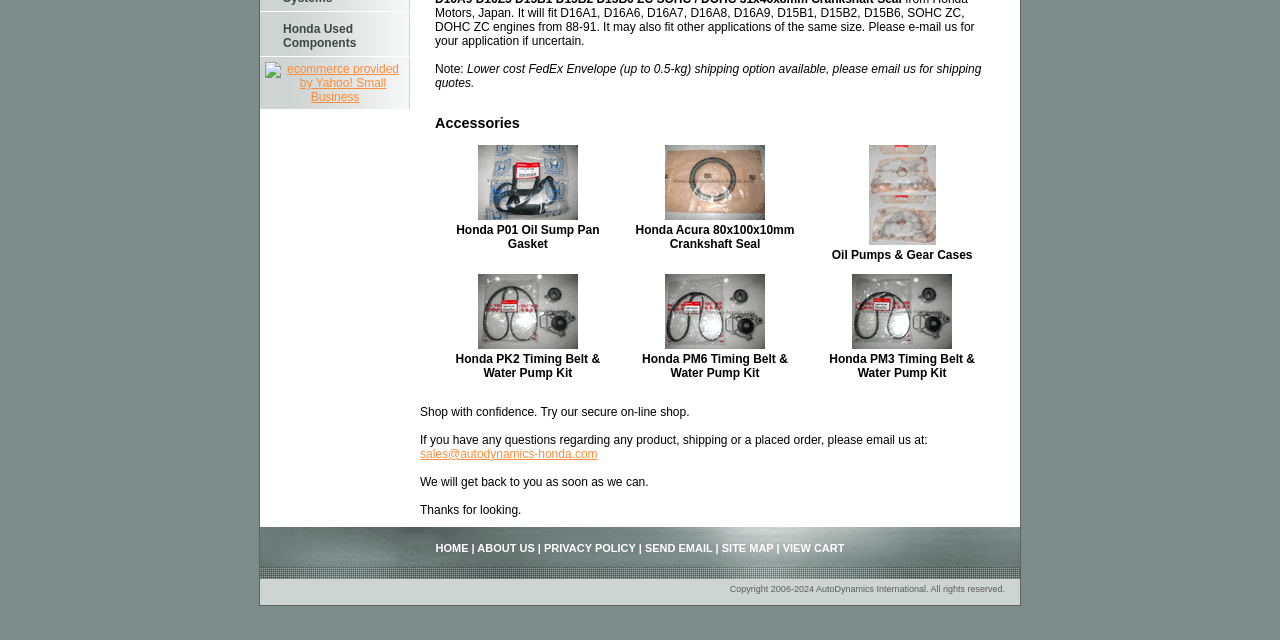Using the provided description: "Honda Acura 80x100x10mm Crankshaft Seal", find the bounding box coordinates of the corresponding UI element. The output should be four float numbers between 0 and 1, in the format [left, top, right, bottom].

[0.496, 0.348, 0.621, 0.392]